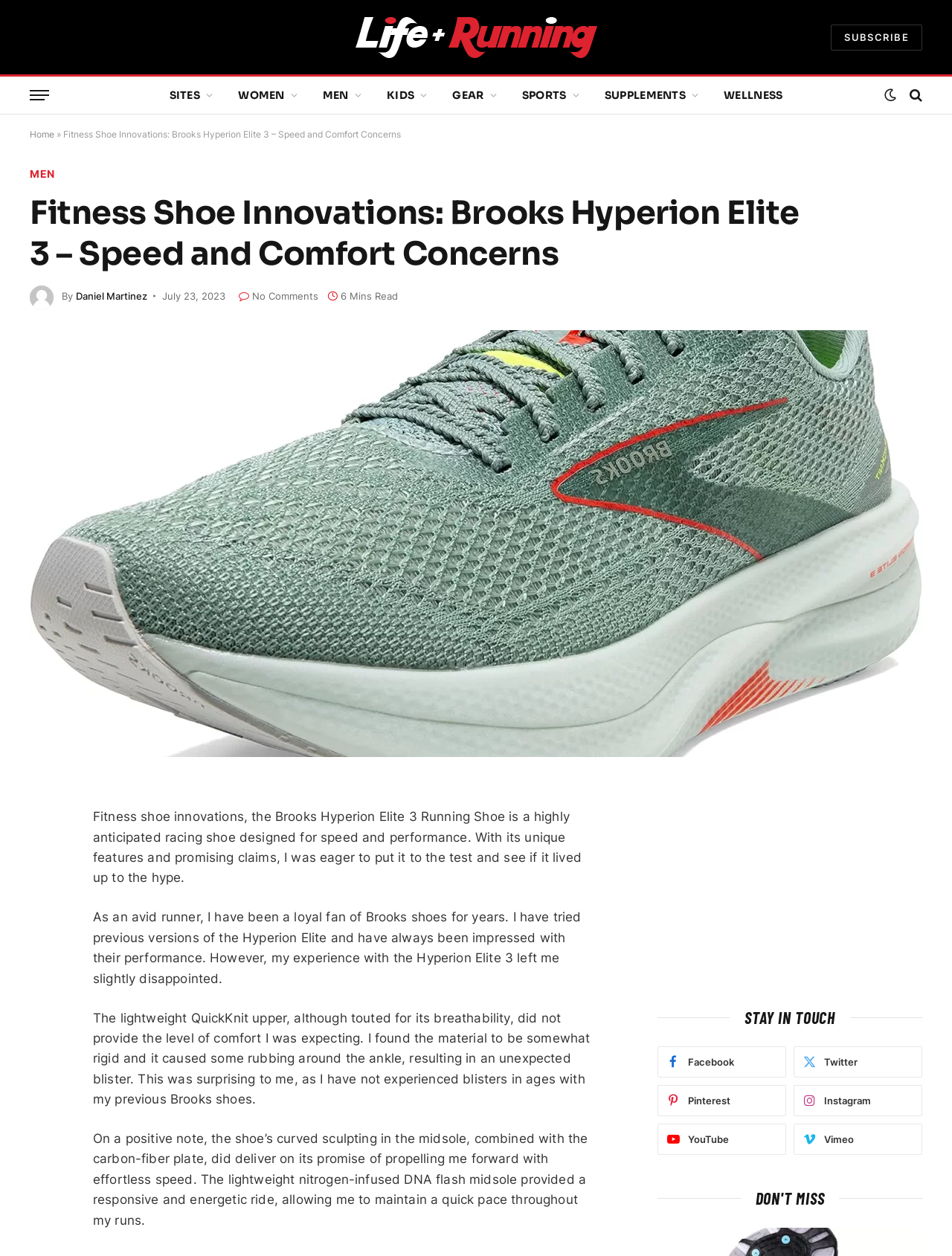Please determine the bounding box coordinates for the element that should be clicked to follow these instructions: "Share the article on Facebook".

[0.691, 0.833, 0.826, 0.858]